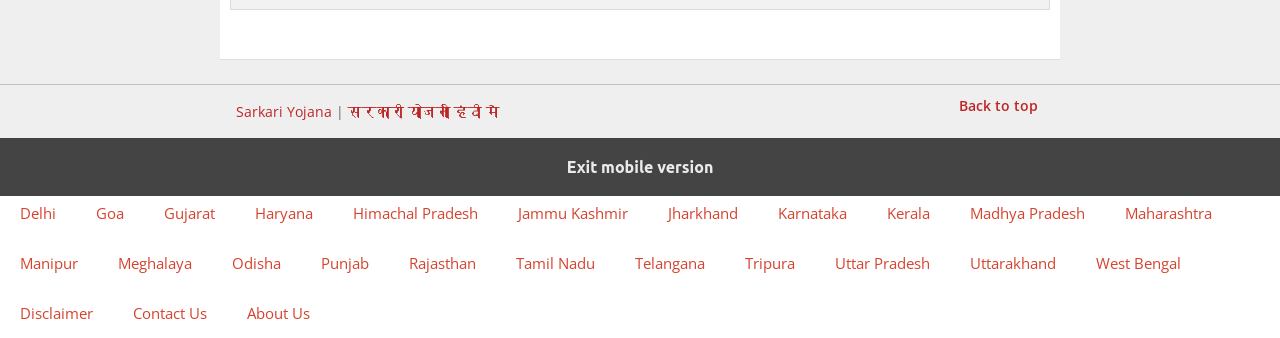What is the language of the second link?
Utilize the image to construct a detailed and well-explained answer.

The second link has the text 'सरकारी योजना हिंदी में', which is written in Hindi. This suggests that the link is related to Sarkari Yojana in Hindi.